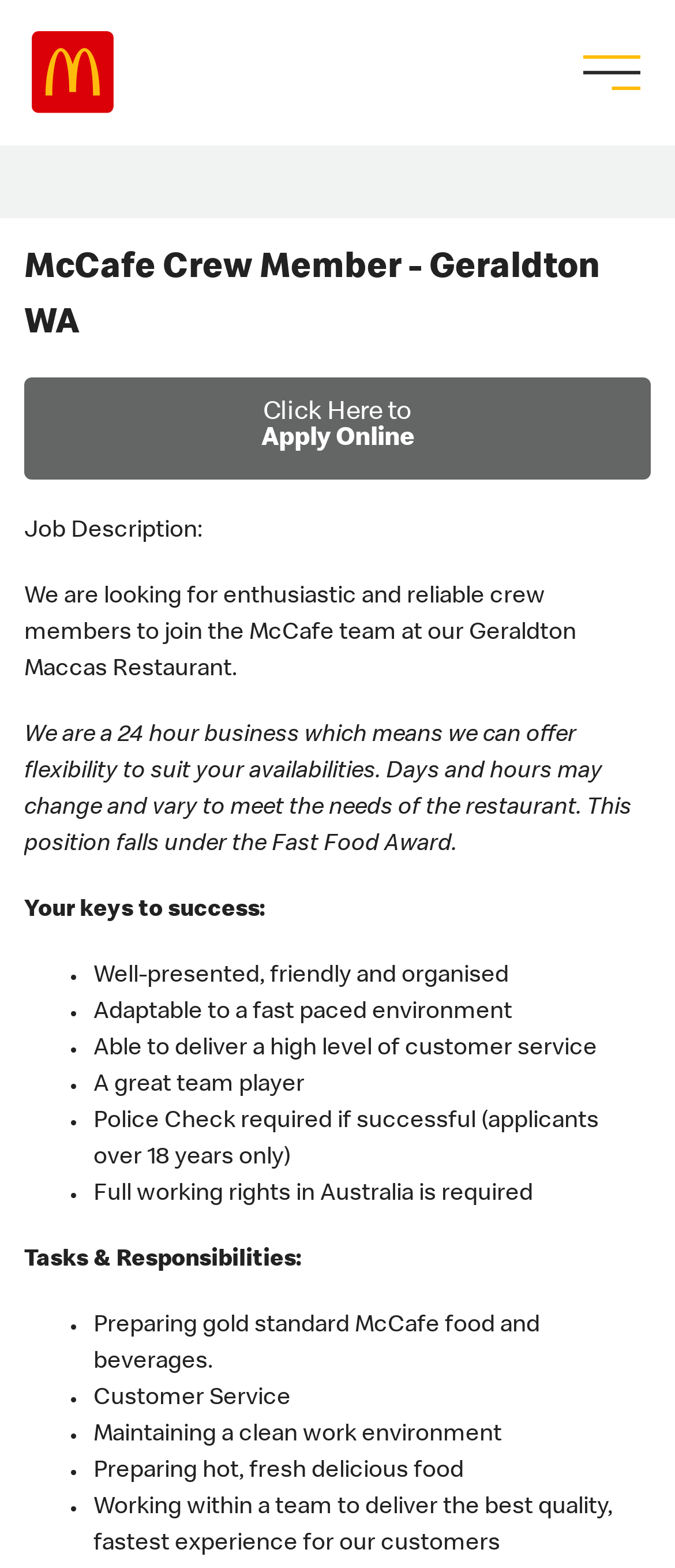Provide the bounding box coordinates of the HTML element described as: "Corporate Careers". The bounding box coordinates should be four float numbers between 0 and 1, i.e., [left, top, right, bottom].

[0.138, 0.465, 0.69, 0.491]